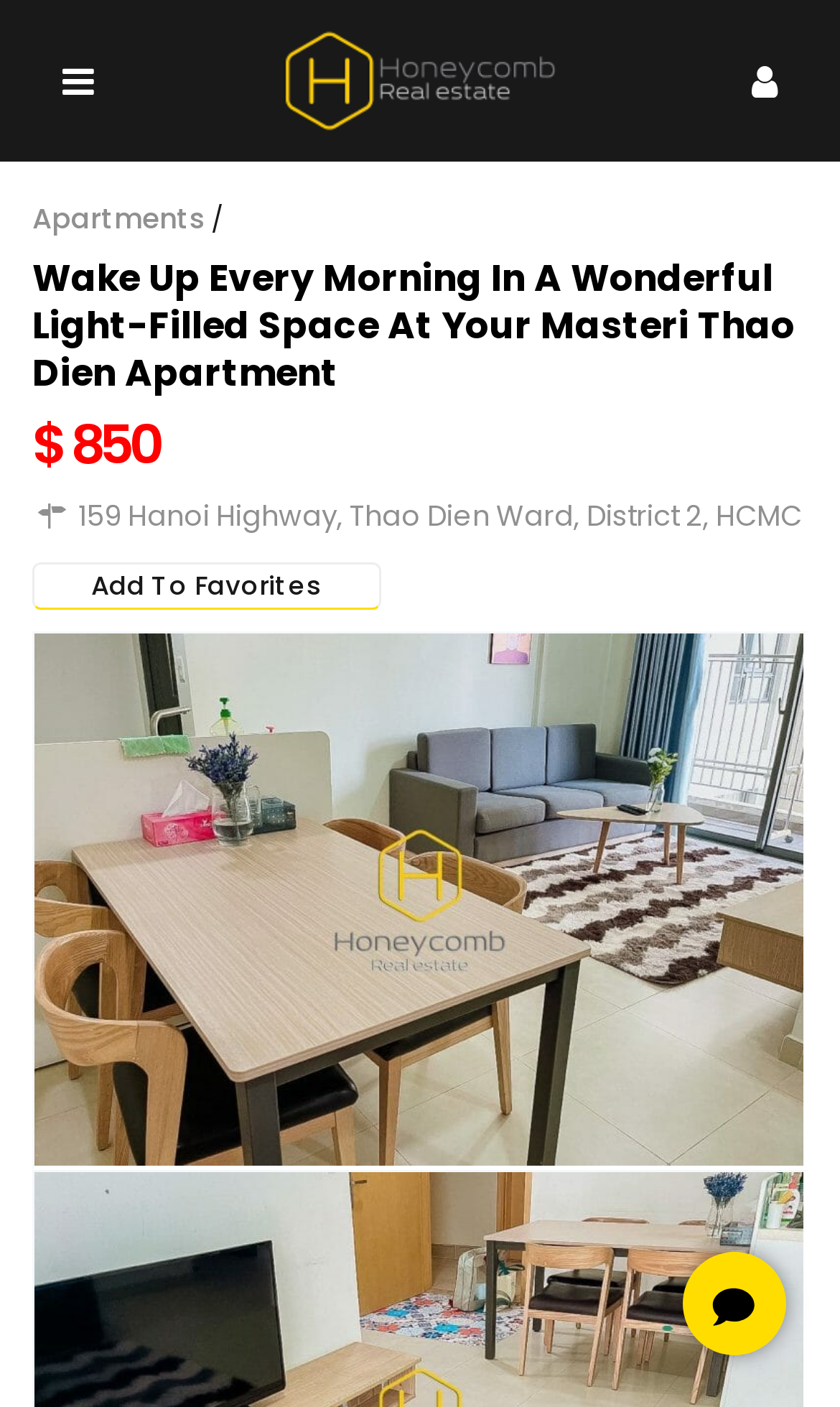What is the name of the apartment complex?
Provide a one-word or short-phrase answer based on the image.

Masteri Thao Dien